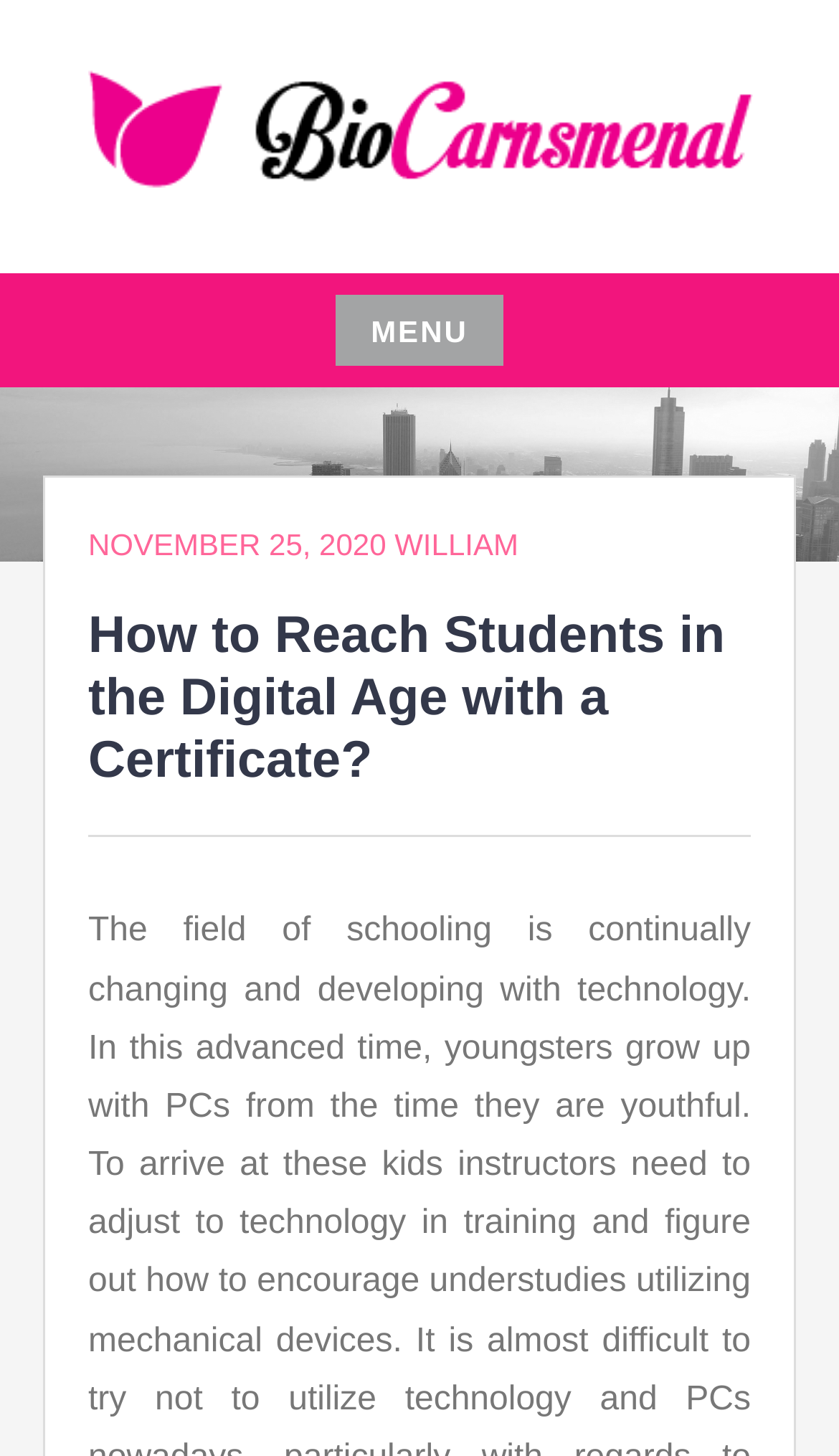Locate the bounding box of the UI element described by: "Literacy Week" in the given webpage screenshot.

[0.0, 0.16, 0.593, 0.205]